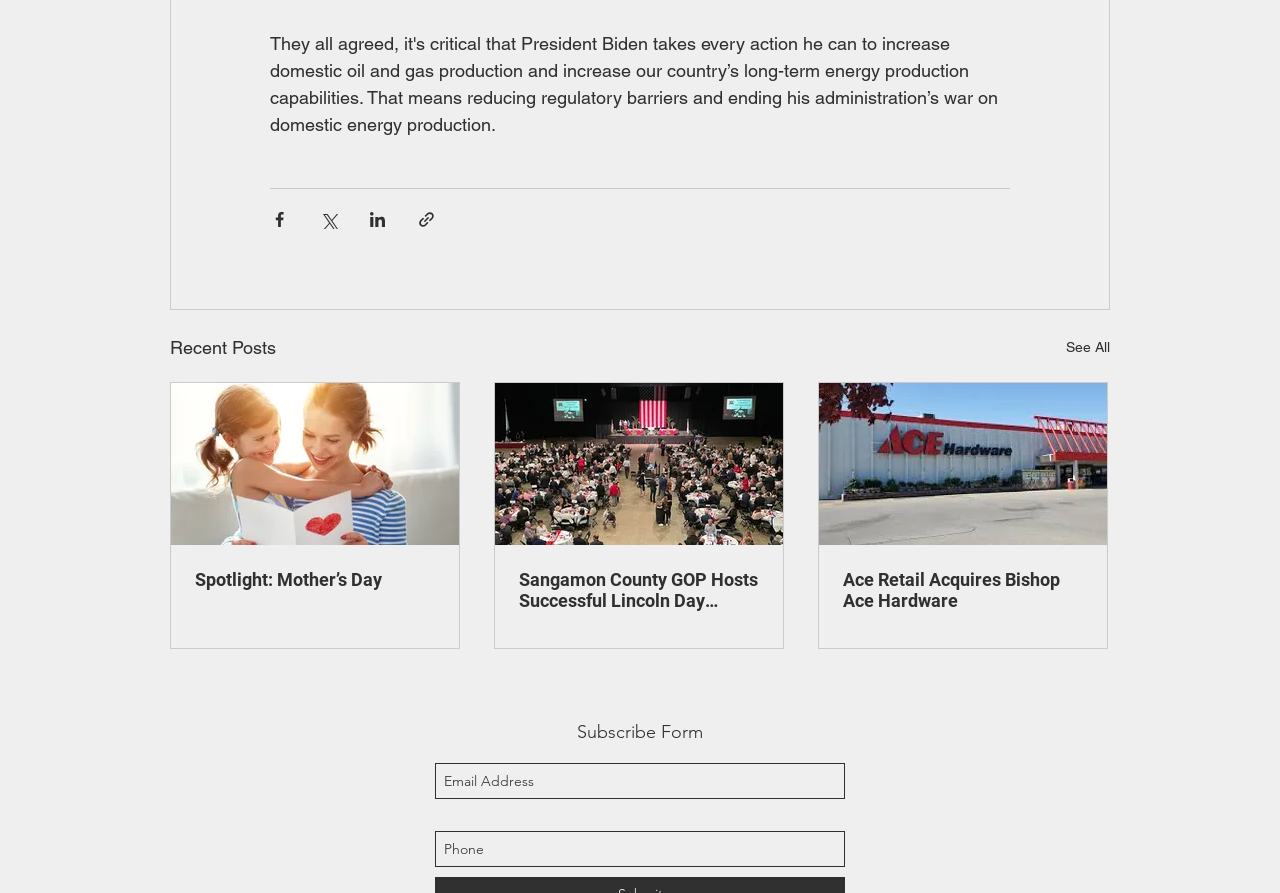Determine the bounding box for the described HTML element: "Spotlight: Mother’s Day". Ensure the coordinates are four float numbers between 0 and 1 in the format [left, top, right, bottom].

[0.152, 0.637, 0.34, 0.661]